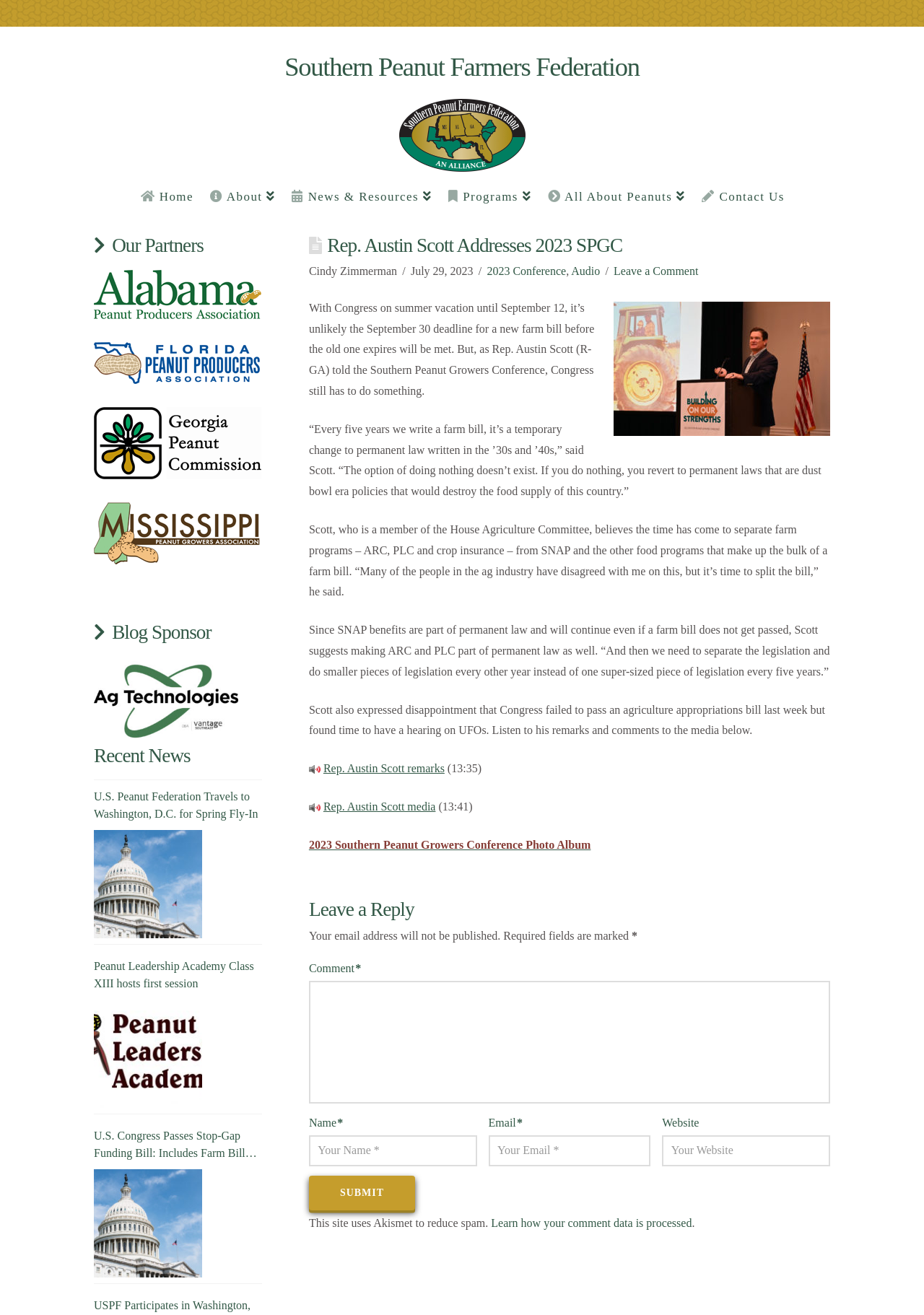How many textboxes are there in the comment section?
Based on the image, answer the question with as much detail as possible.

The comment section has 3 textboxes, including 'Comment *', 'Name *', and 'Email *', which are required fields, and 'Website', which is not required.